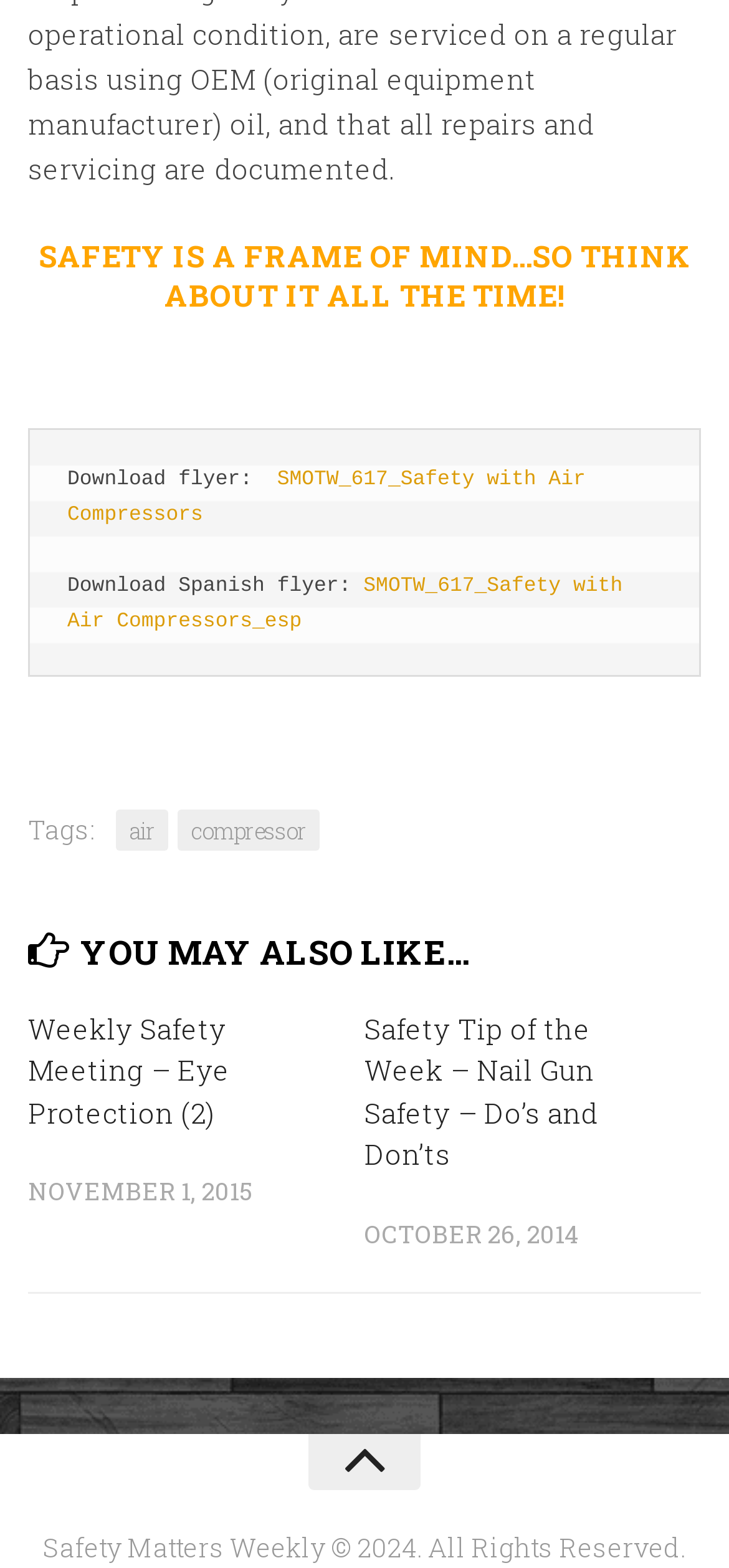What is the date of the article 'Weekly Safety Meeting – Eye Protection (2)'?
Look at the image and respond with a one-word or short phrase answer.

NOVEMBER 1, 2015